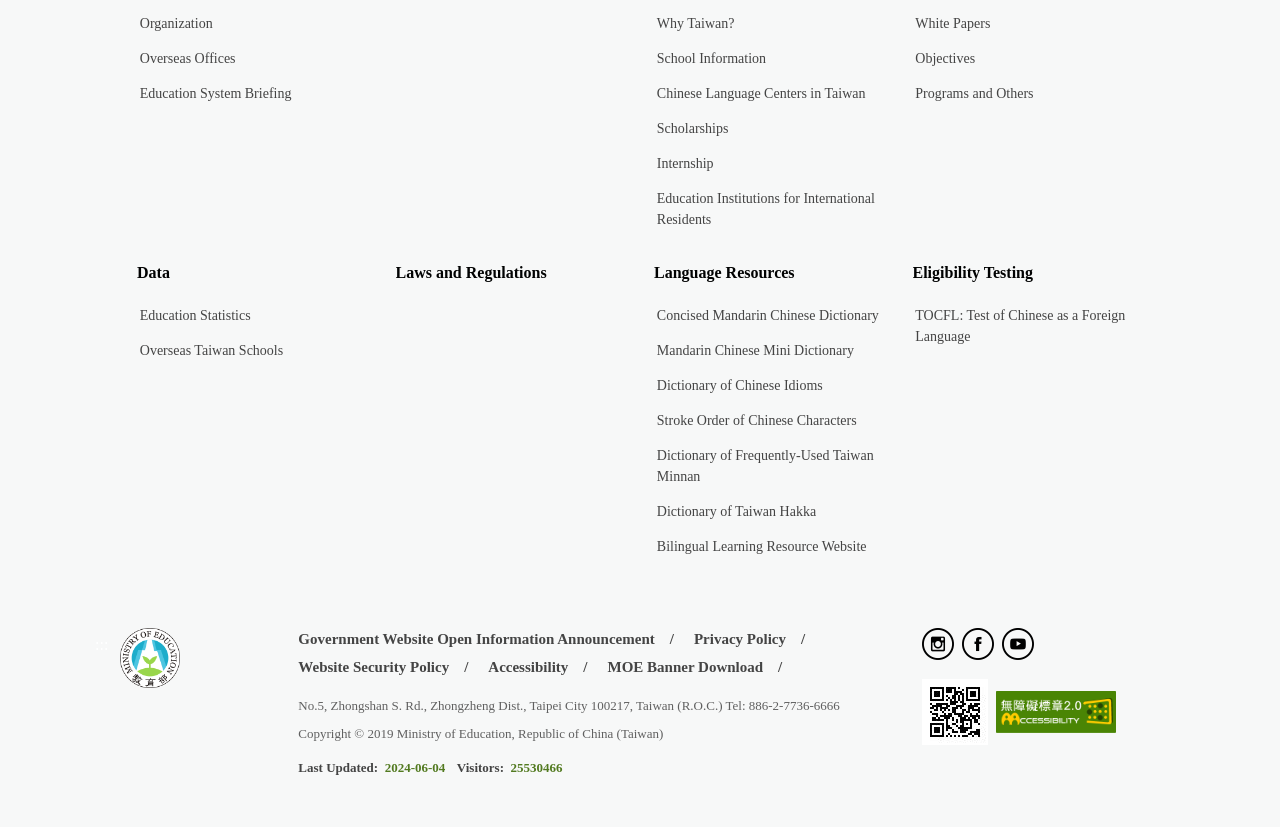Please provide the bounding box coordinates for the element that needs to be clicked to perform the instruction: "Access the 'Concised Mandarin Chinese Dictionary'". The coordinates must consist of four float numbers between 0 and 1, formatted as [left, top, right, bottom].

[0.511, 0.361, 0.714, 0.403]